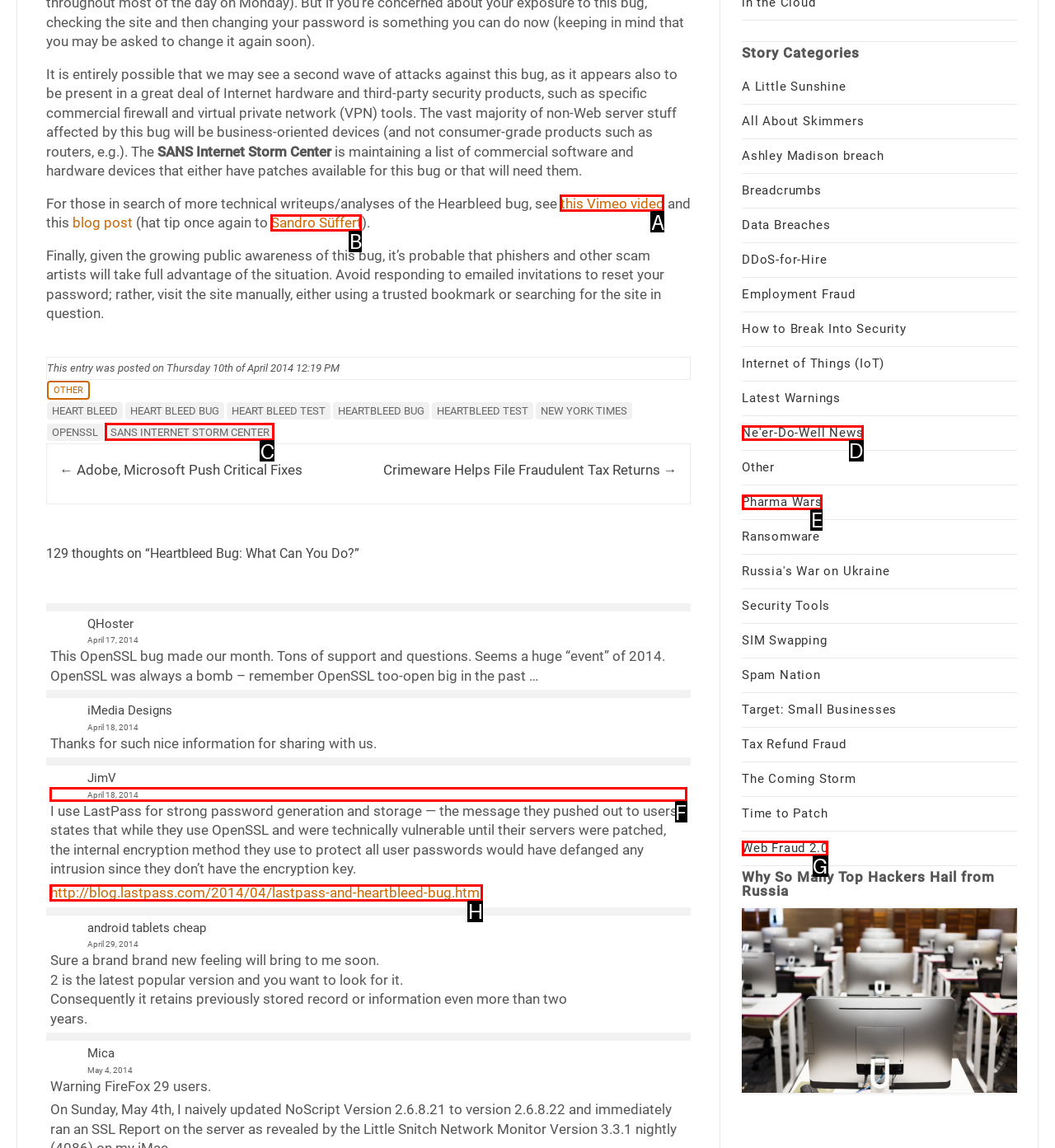Select the letter from the given choices that aligns best with the description: Sandro Süffert. Reply with the specific letter only.

B